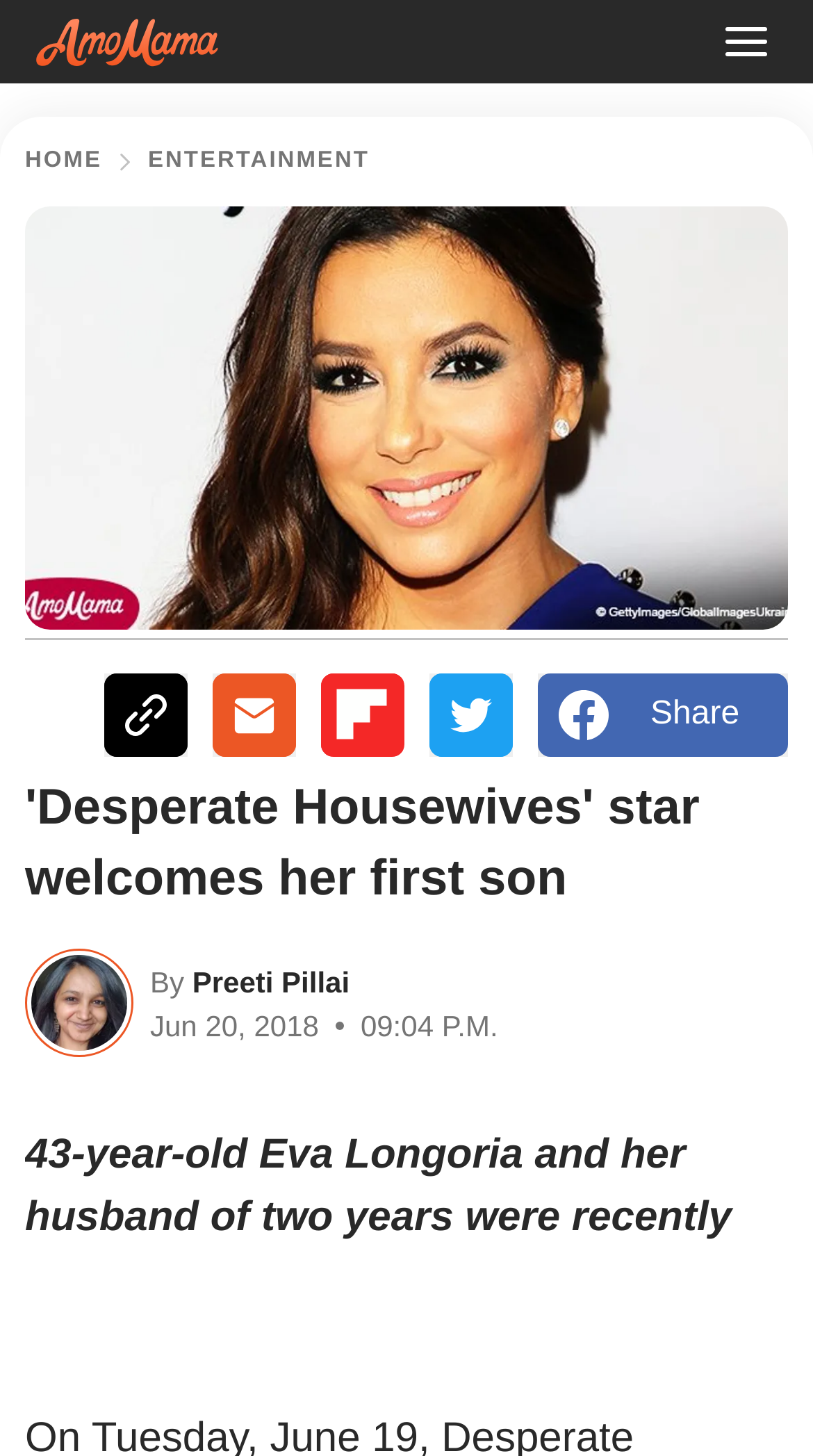Please indicate the bounding box coordinates of the element's region to be clicked to achieve the instruction: "Discover Tech Product". Provide the coordinates as four float numbers between 0 and 1, i.e., [left, top, right, bottom].

None